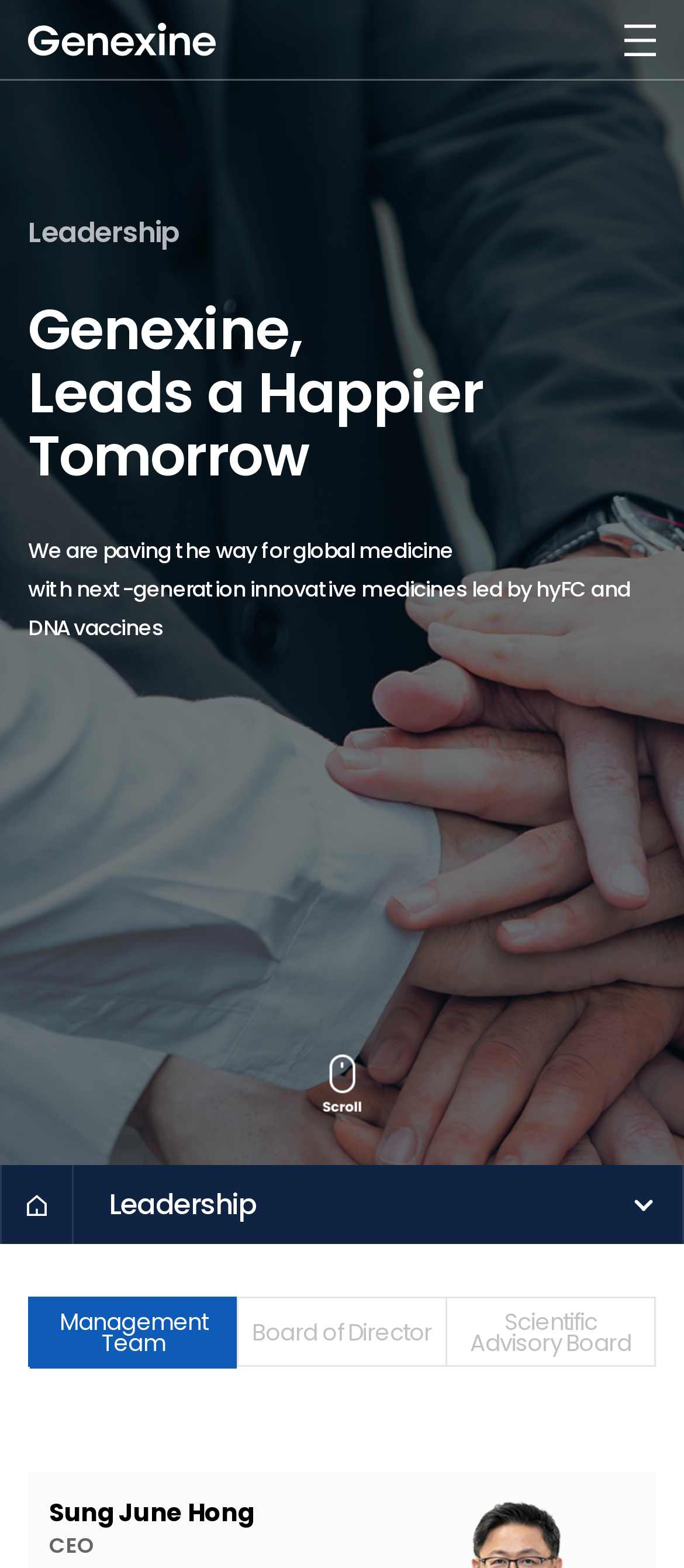Locate the coordinates of the bounding box for the clickable region that fulfills this instruction: "click on the all menu button".

[0.913, 0.016, 0.959, 0.036]